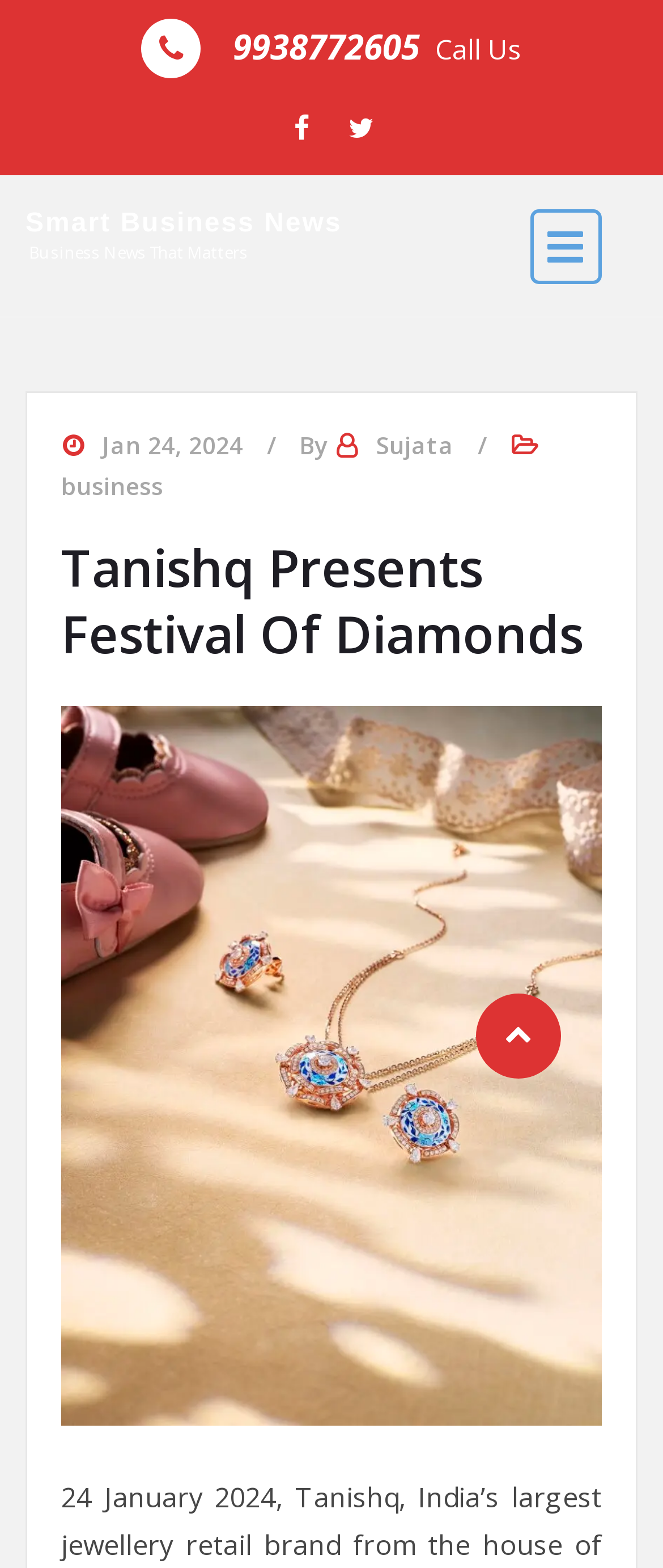Locate the bounding box of the UI element described in the following text: "parent_node: Skip to the content".

[0.718, 0.634, 0.846, 0.688]